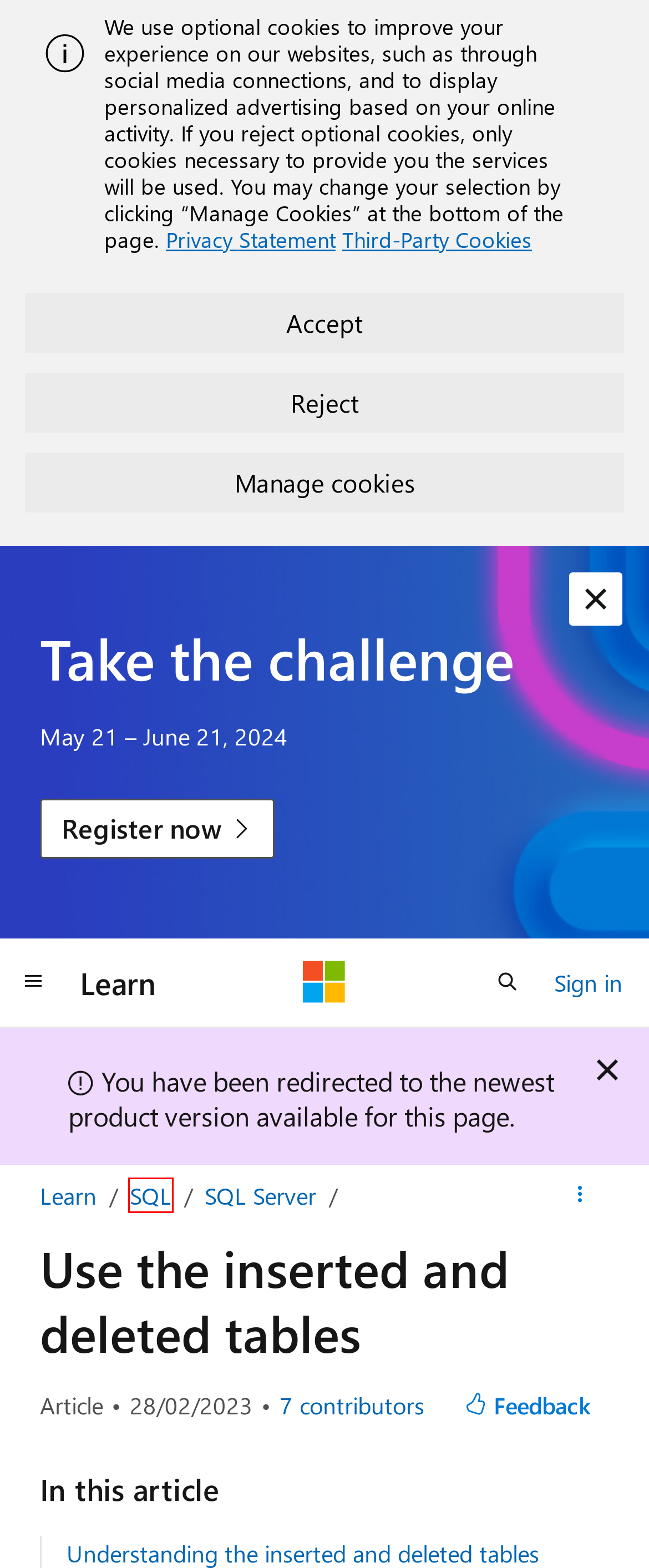Inspect the provided webpage screenshot, concentrating on the element within the red bounding box. Select the description that best represents the new webpage after you click the highlighted element. Here are the candidates:
A. Microsoft Learn: Build skills that open doors in your career
B. Microsoft SQL documentation - SQL Server | Microsoft Learn
C. SQL Server technical documentation - SQL Server | Microsoft Learn
D. CREATE TRIGGER (Transact-SQL) - SQL Server | Microsoft Learn
E. Registration | Microsoft Learn Challenge: Build Edition
F. SQL Server - Microsoft Q&A
G. Your request has been blocked. This could be
                        due to several reasons.
H. Third party cookie inventory - Microsoft Support

B